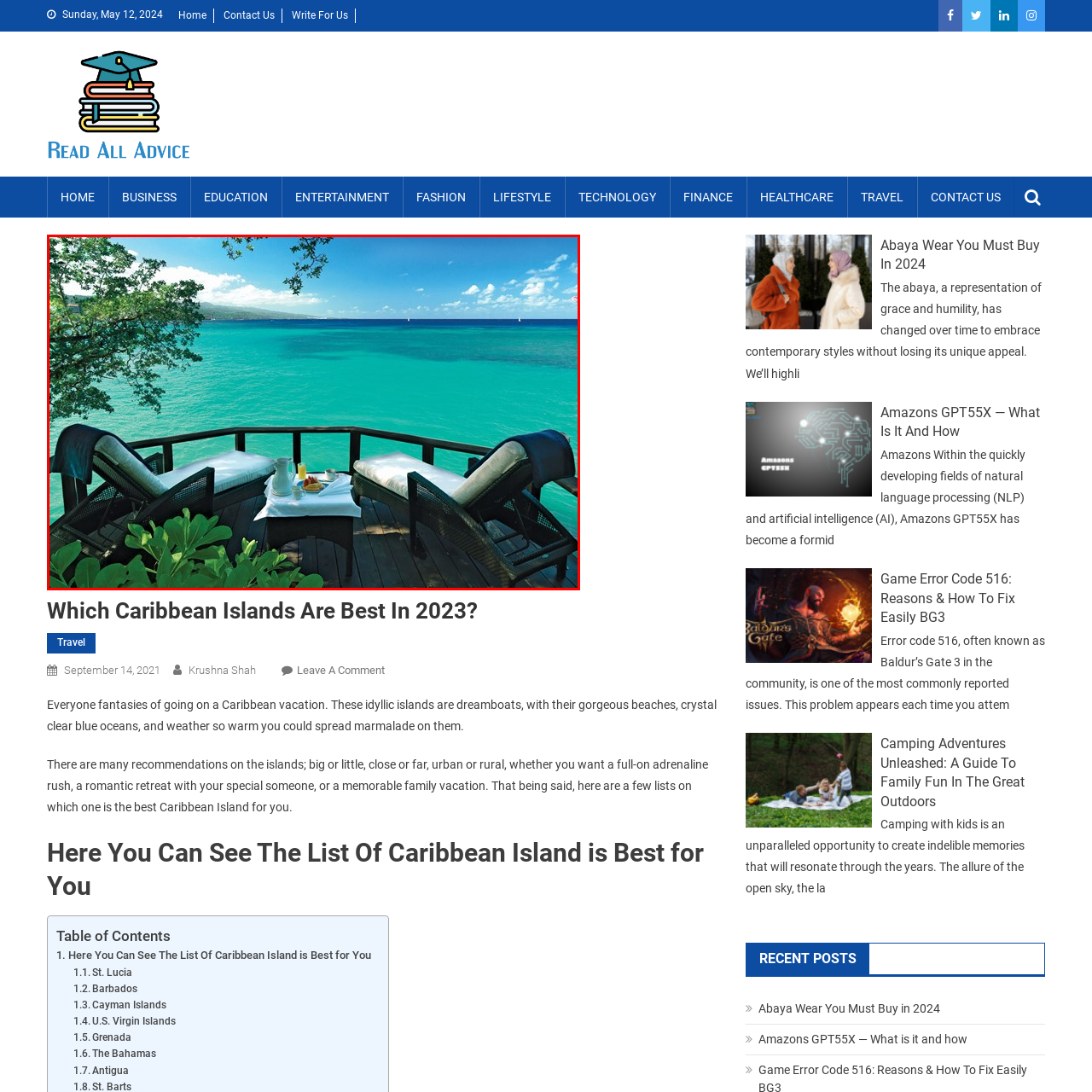Concentrate on the image inside the red border and answer the question in one word or phrase: 
What is on the small table between the chairs?

Breakfast setup